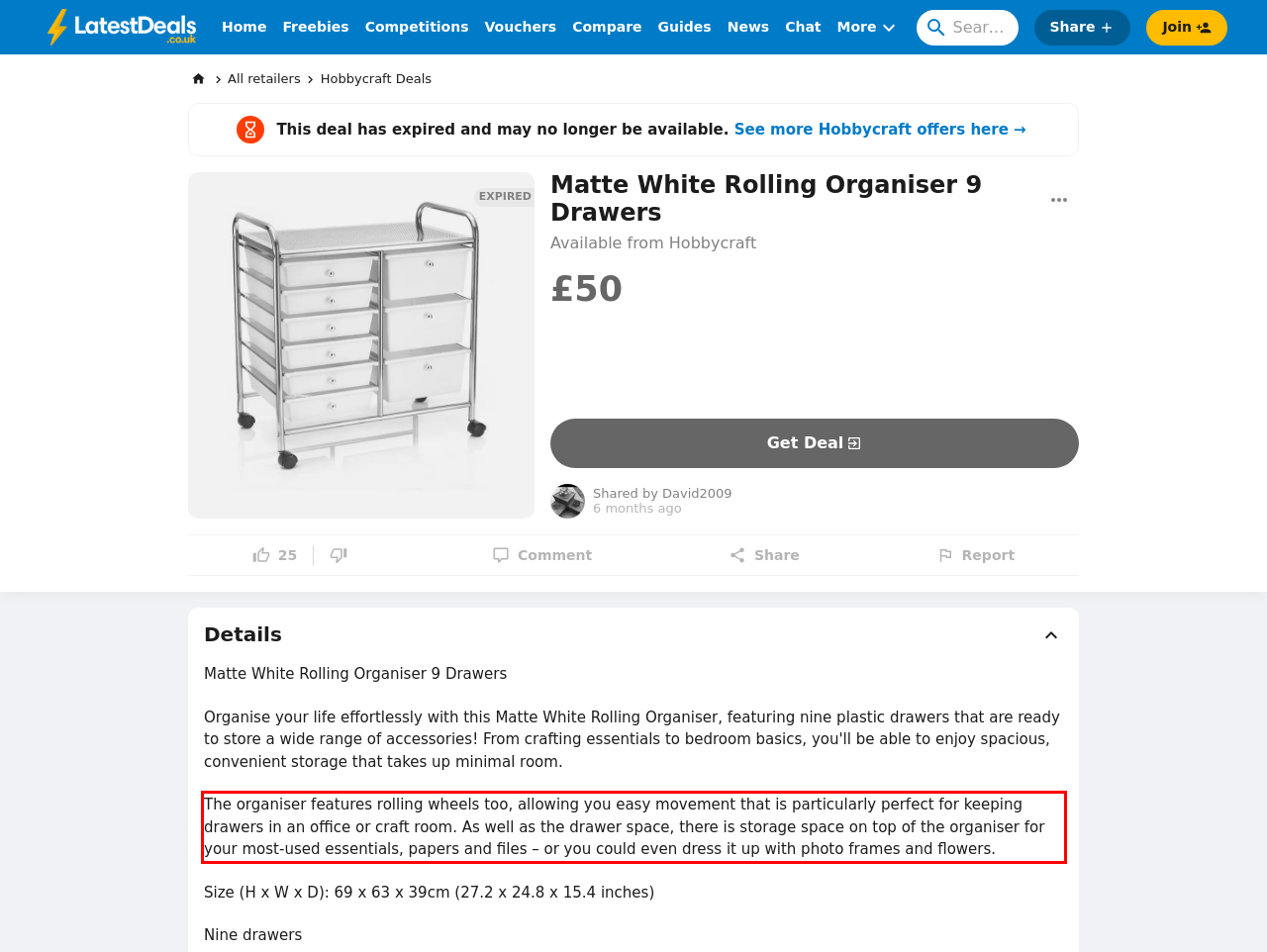Given a webpage screenshot, identify the text inside the red bounding box using OCR and extract it.

The organiser features rolling wheels too, allowing you easy movement that is particularly perfect for keeping drawers in an office or craft room. As well as the drawer space, there is storage space on top of the organiser for your most-used essentials, papers and files – or you could even dress it up with photo frames and flowers.